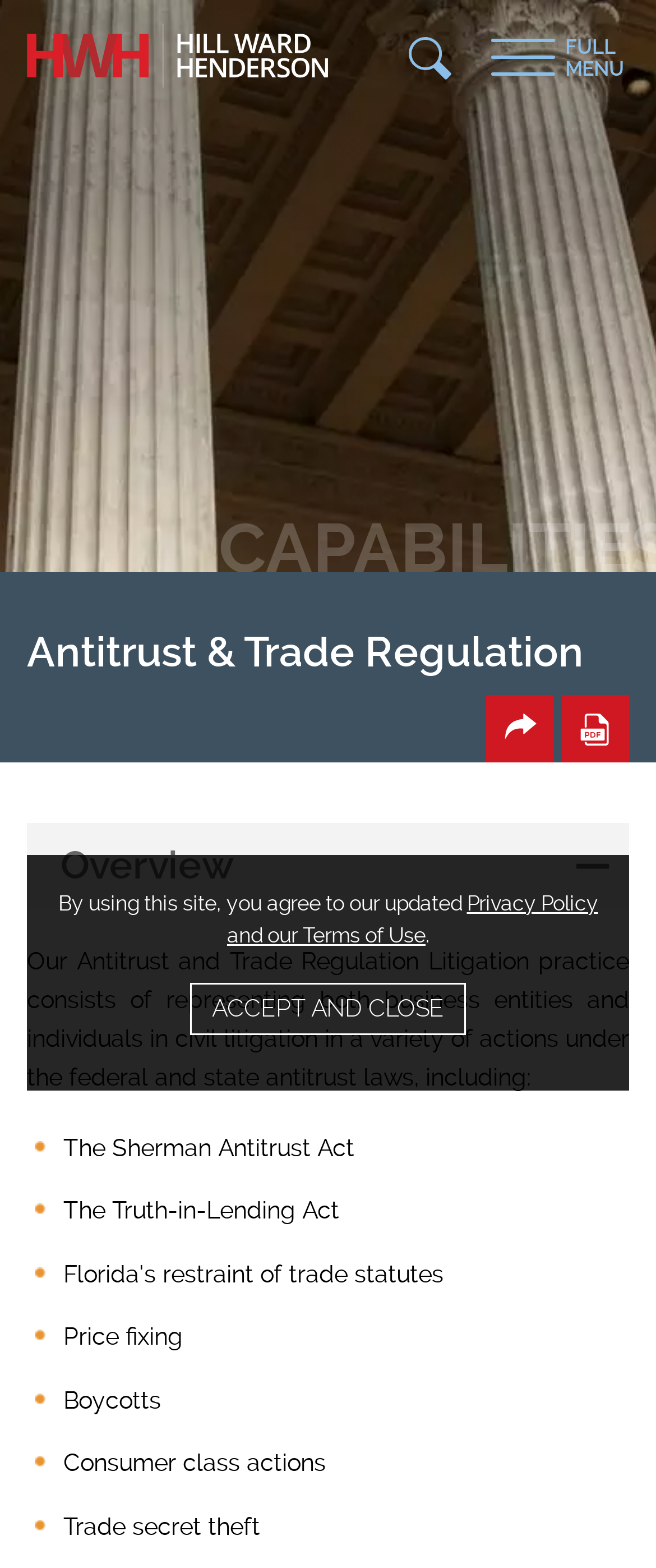Observe the image and answer the following question in detail: What is the purpose of the 'Share Icon' button?

The 'Share Icon' button is located on the webpage, and its purpose can be inferred to be sharing content, as it is a common functionality associated with such icons.